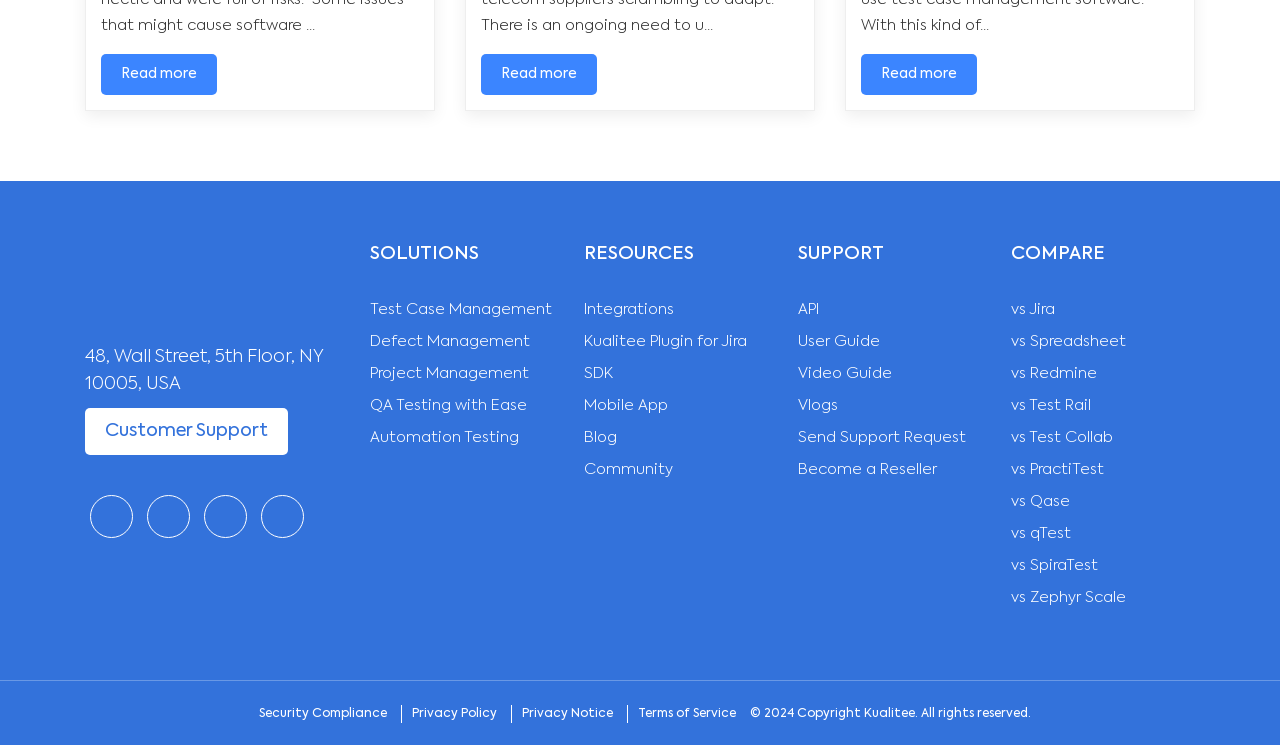Please identify the bounding box coordinates for the region that you need to click to follow this instruction: "Send Support Request".

[0.623, 0.577, 0.754, 0.598]